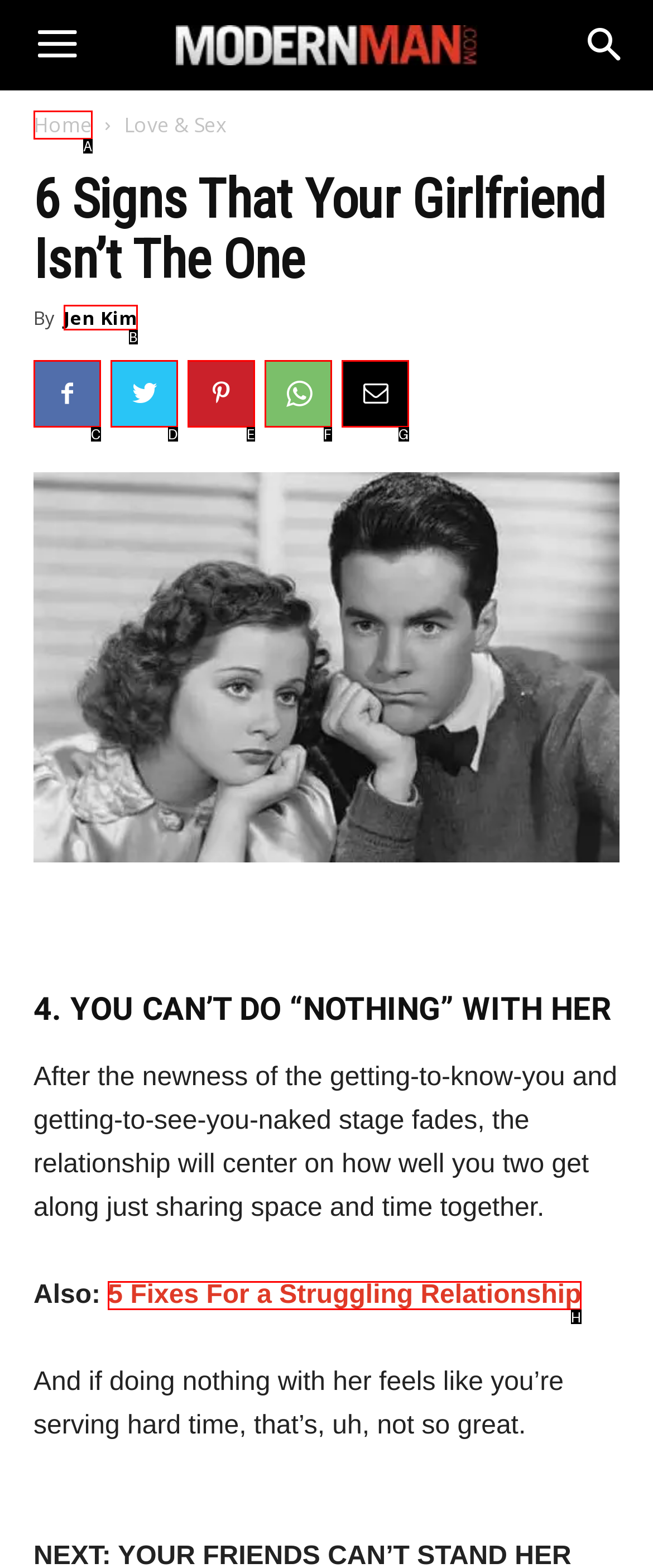With the description: Email, find the option that corresponds most closely and answer with its letter directly.

G